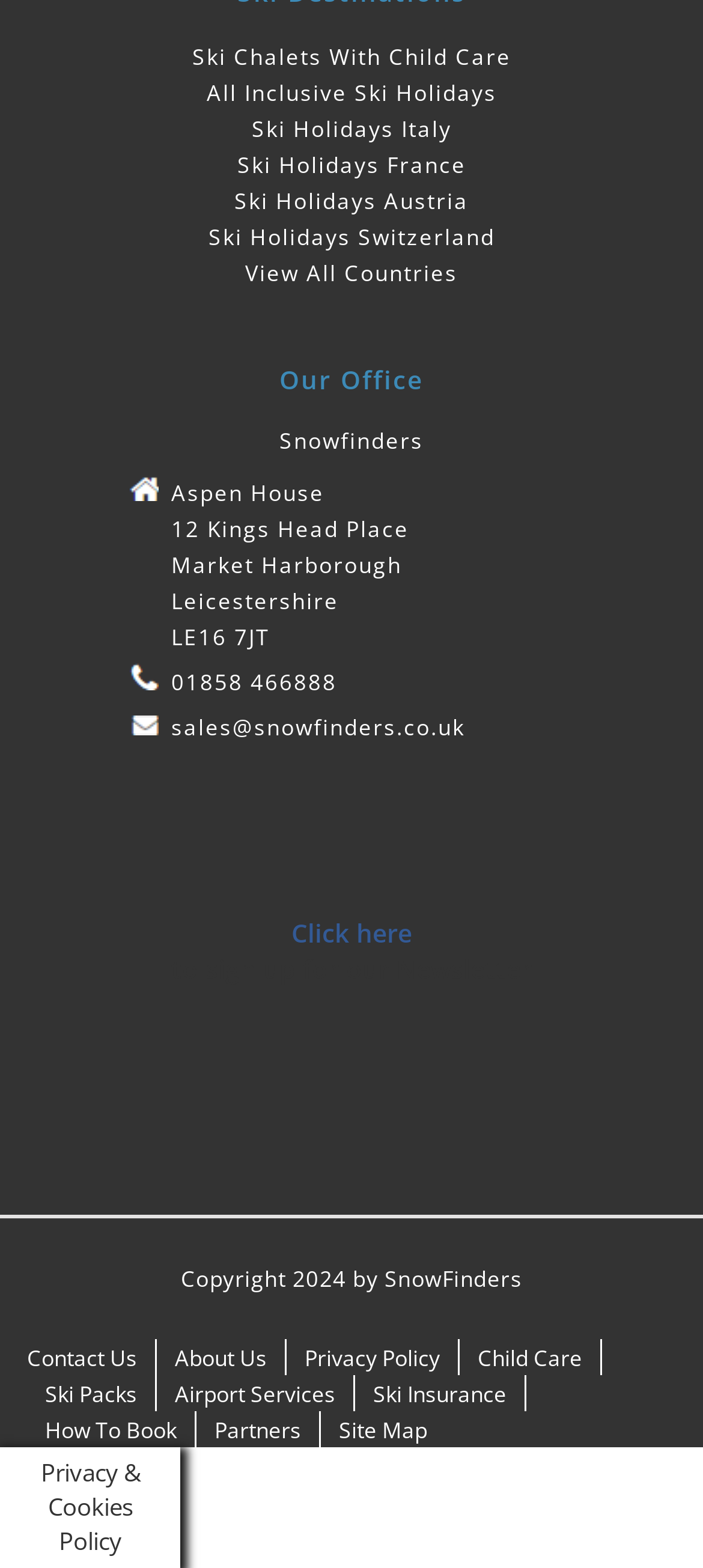Please determine the bounding box coordinates of the element's region to click in order to carry out the following instruction: "Contact us". The coordinates should be four float numbers between 0 and 1, i.e., [left, top, right, bottom].

[0.038, 0.857, 0.195, 0.876]